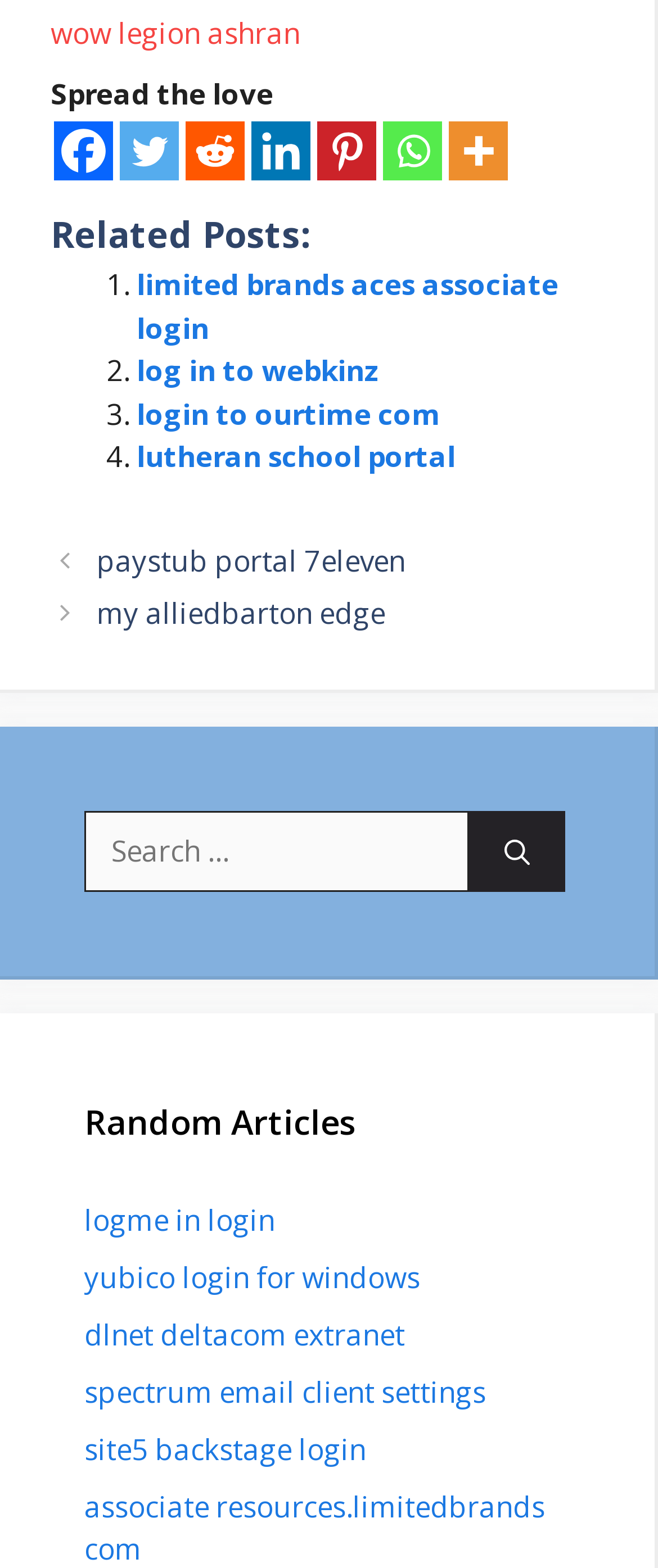Specify the bounding box coordinates for the region that must be clicked to perform the given instruction: "Visit wow legion ashran".

[0.077, 0.009, 0.456, 0.034]